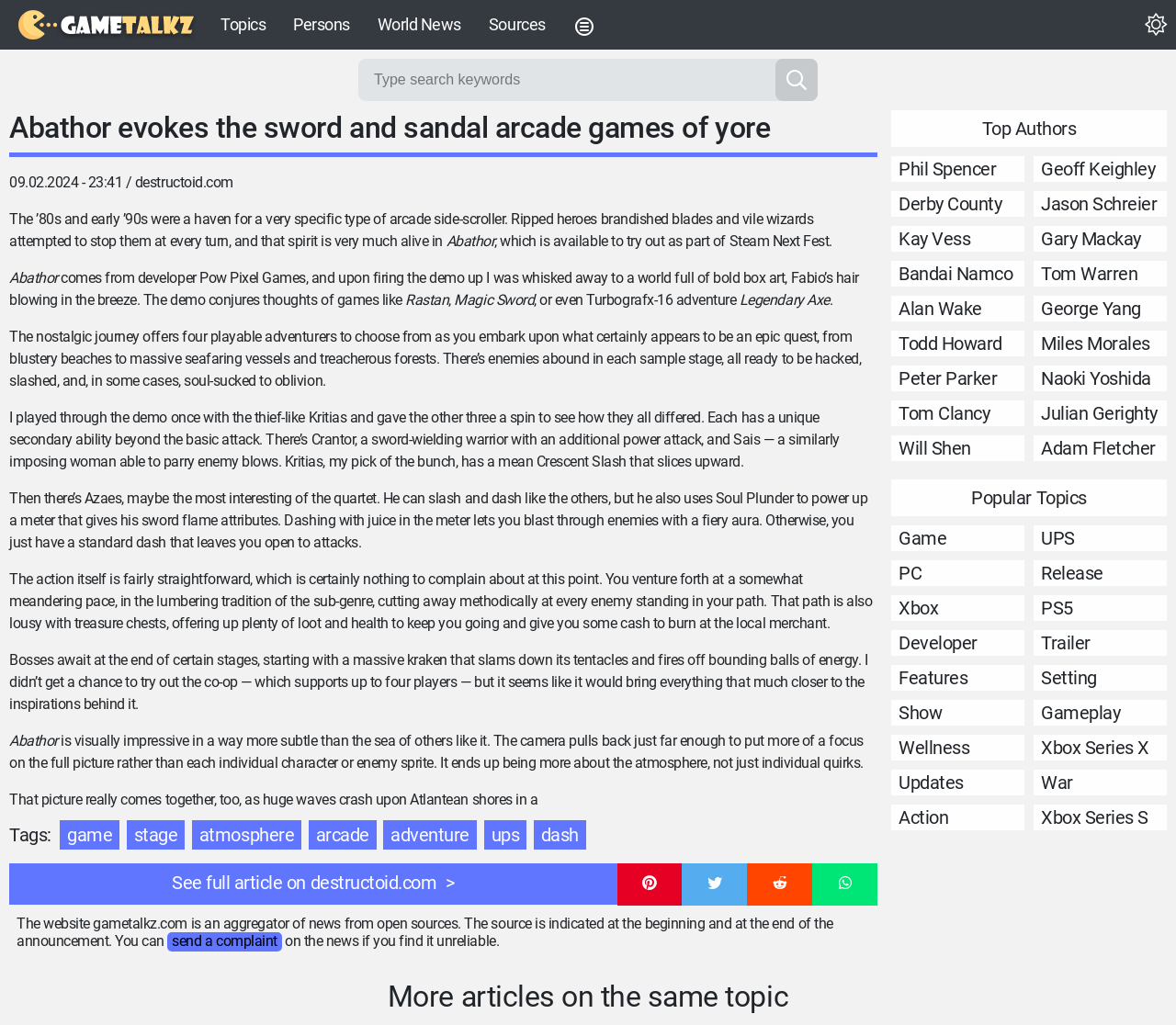Please locate the bounding box coordinates of the element's region that needs to be clicked to follow the instruction: "View popular topics". The bounding box coordinates should be provided as four float numbers between 0 and 1, i.e., [left, top, right, bottom].

[0.826, 0.475, 0.924, 0.496]